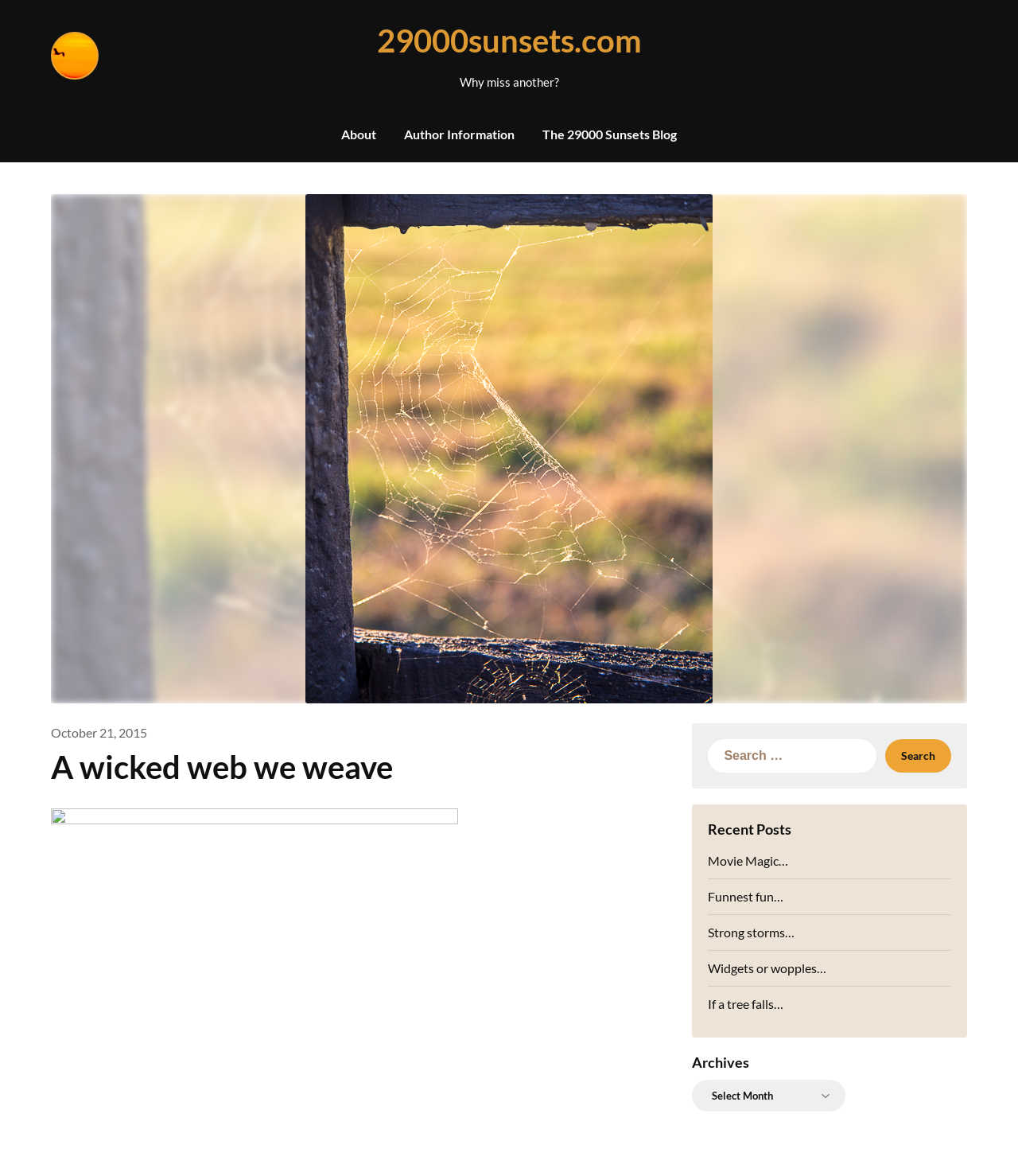Determine the bounding box coordinates for the element that should be clicked to follow this instruction: "Visit the homepage". The coordinates should be given as four float numbers between 0 and 1, in the format [left, top, right, bottom].

[0.292, 0.017, 0.708, 0.052]